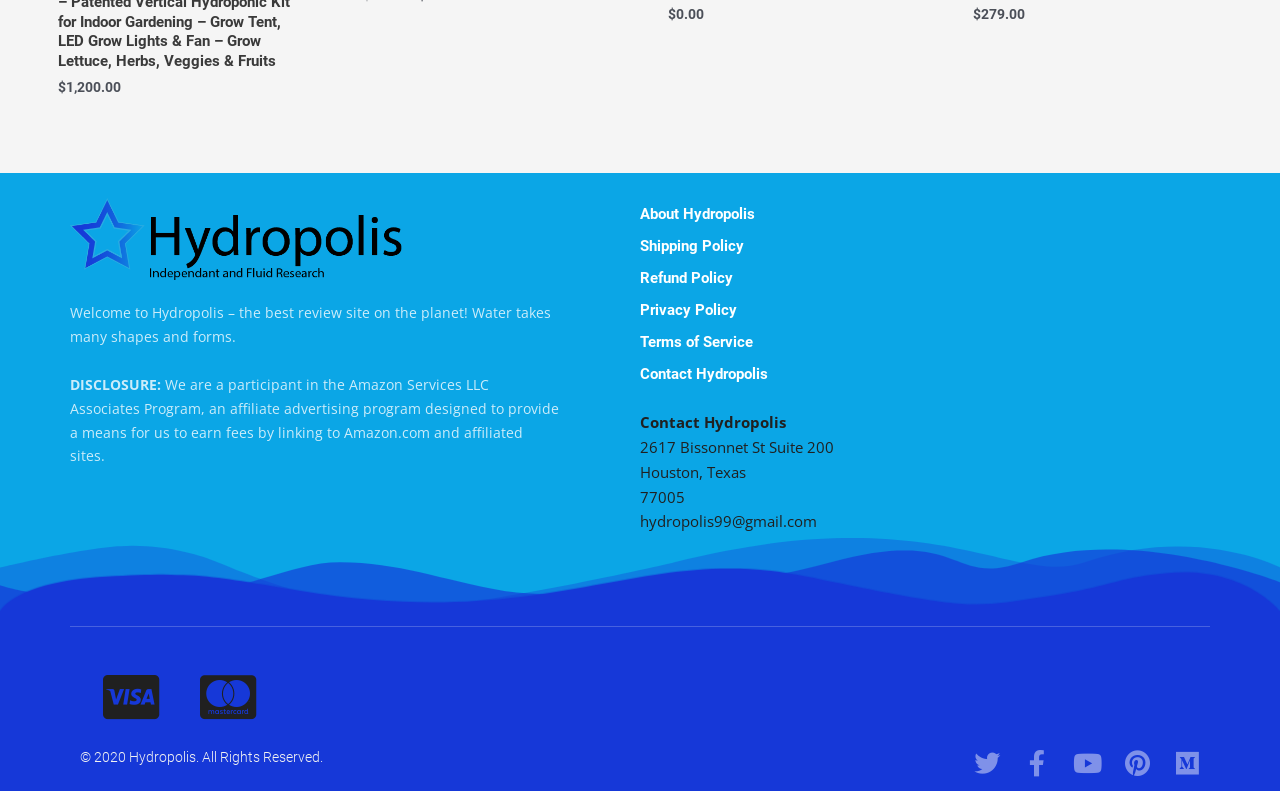What is the name of the website?
Give a comprehensive and detailed explanation for the question.

The name of the website can be inferred from the text 'Welcome to Hydropolis – the best review site on the planet!' which appears to be a welcome message or a tagline of the website.